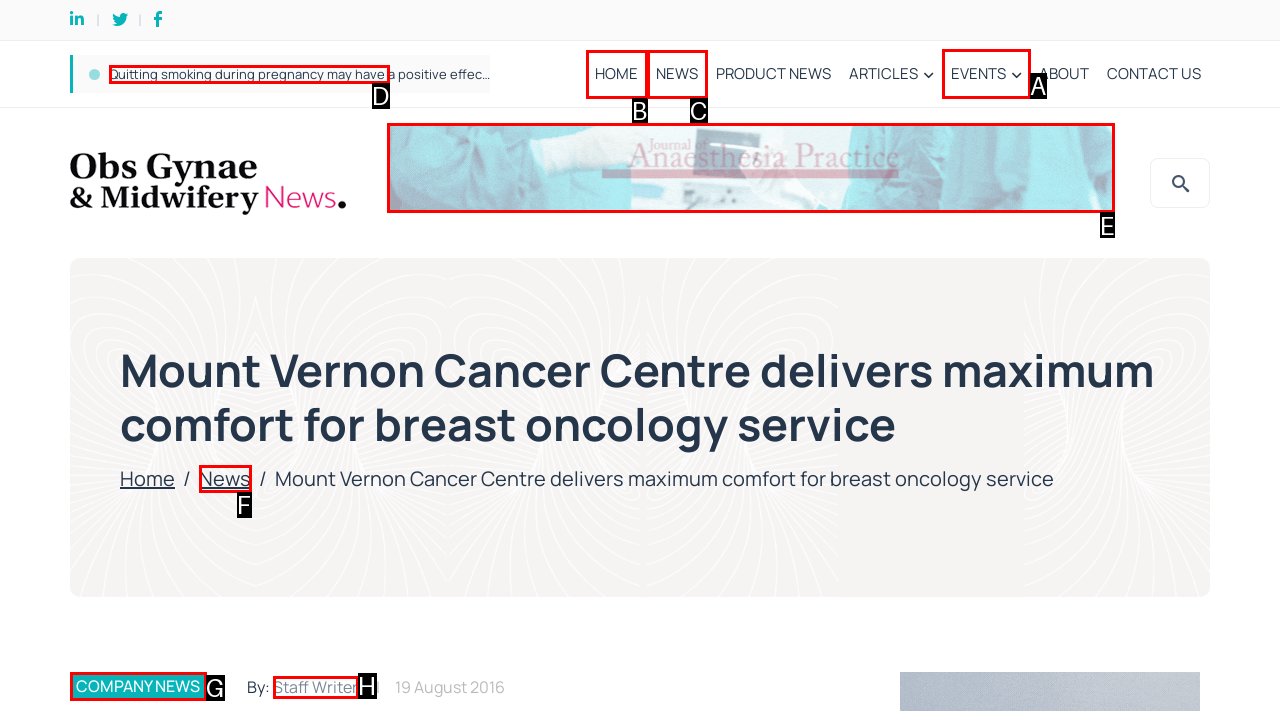Which option should be clicked to complete this task: Check the EVENTS section
Reply with the letter of the correct choice from the given choices.

A